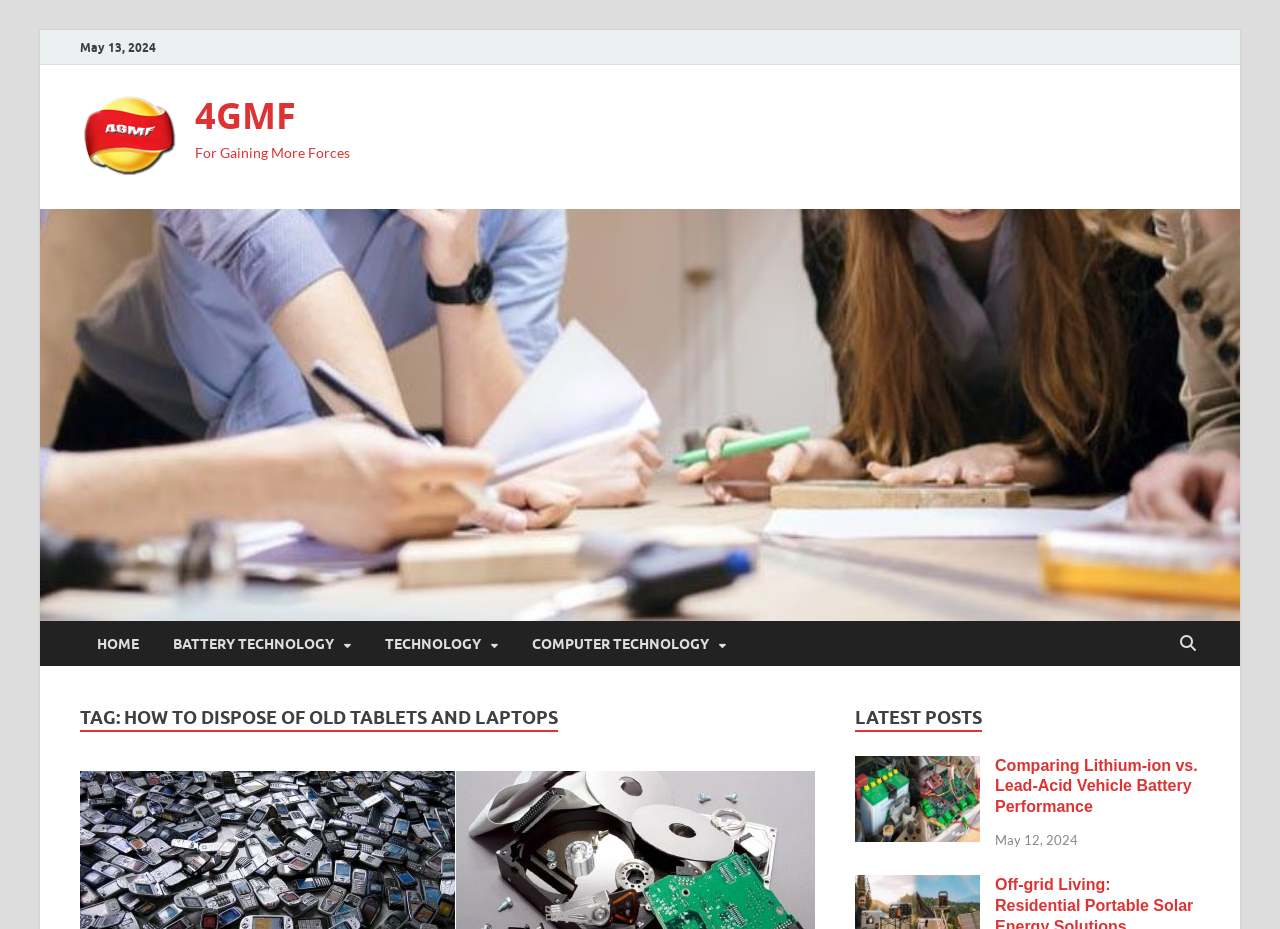How many posts are displayed on the webpage?
Provide a detailed answer to the question using information from the image.

I counted the number of posts displayed on the webpage by looking at the list of posts. I see two posts, one titled 'Comparing Lithium-ion vs. Lead-Acid Vehicle Battery Performance' and another titled 'Off-grid Living: Residential Portable Solar Energy Solutions', which makes a total of 2 posts.